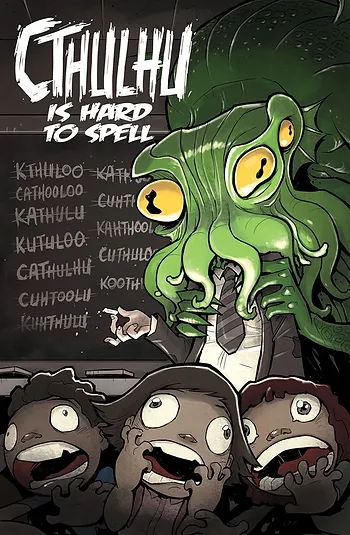How many children are shown in the foreground?
Answer the question with as much detail as you can, using the image as a reference.

Upon examining the image, I counted three children displaying comically exaggerated expressions of shock and excitement in the foreground, which adds to the playful tone of the graphic novel.